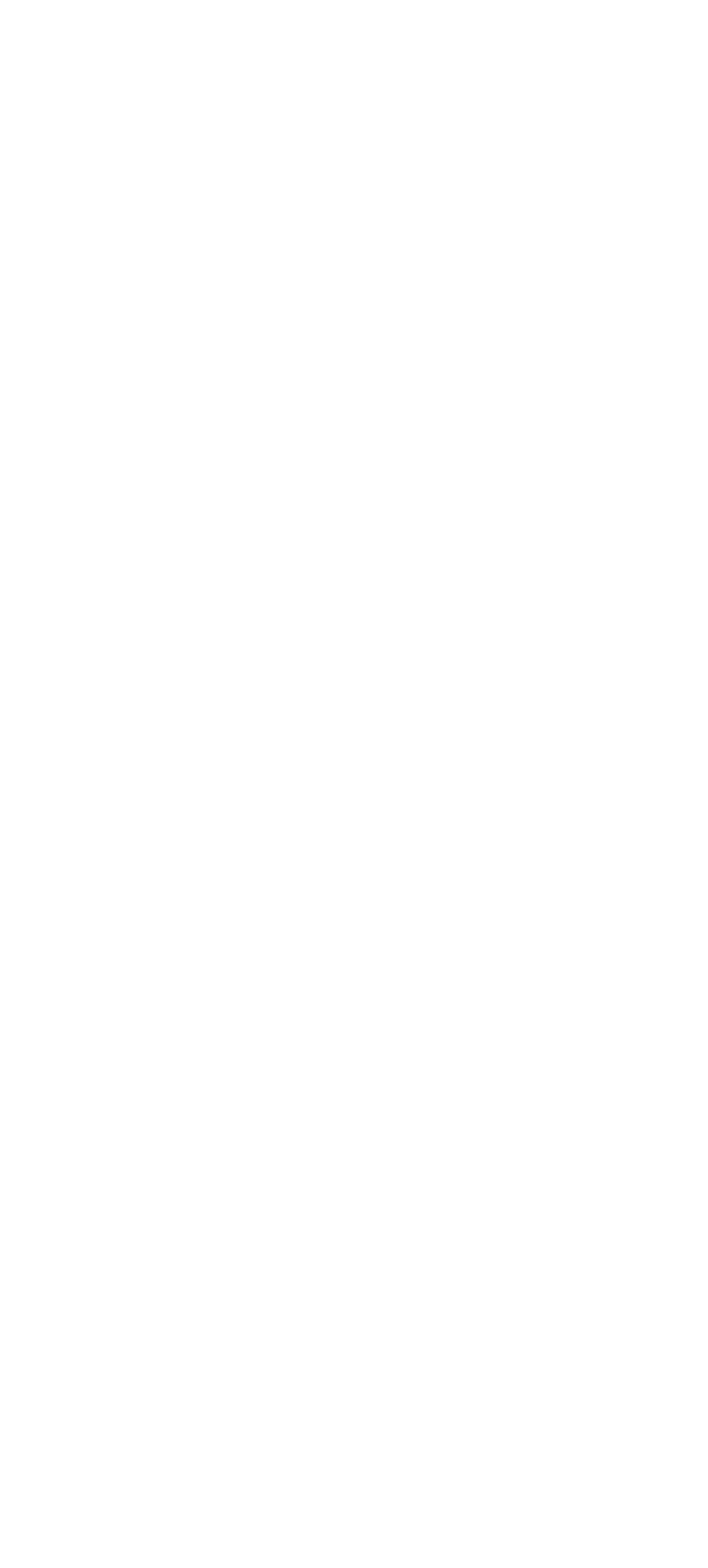Highlight the bounding box coordinates of the region I should click on to meet the following instruction: "Share on Facebook".

None